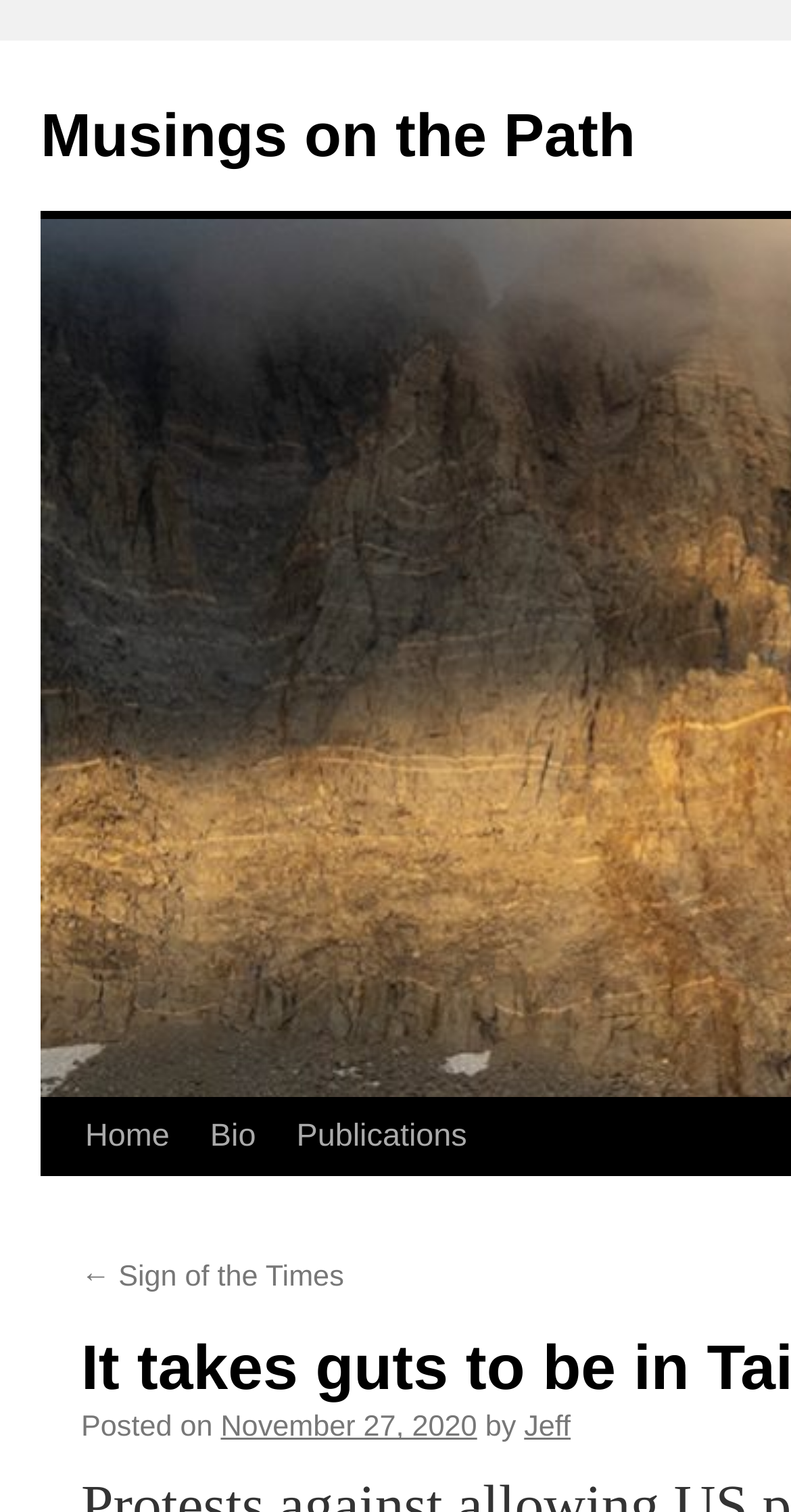Refer to the image and provide an in-depth answer to the question: 
Who is the author of the latest article?

I searched for the author's name and found it next to the 'by' text. The author's name is Jeff.